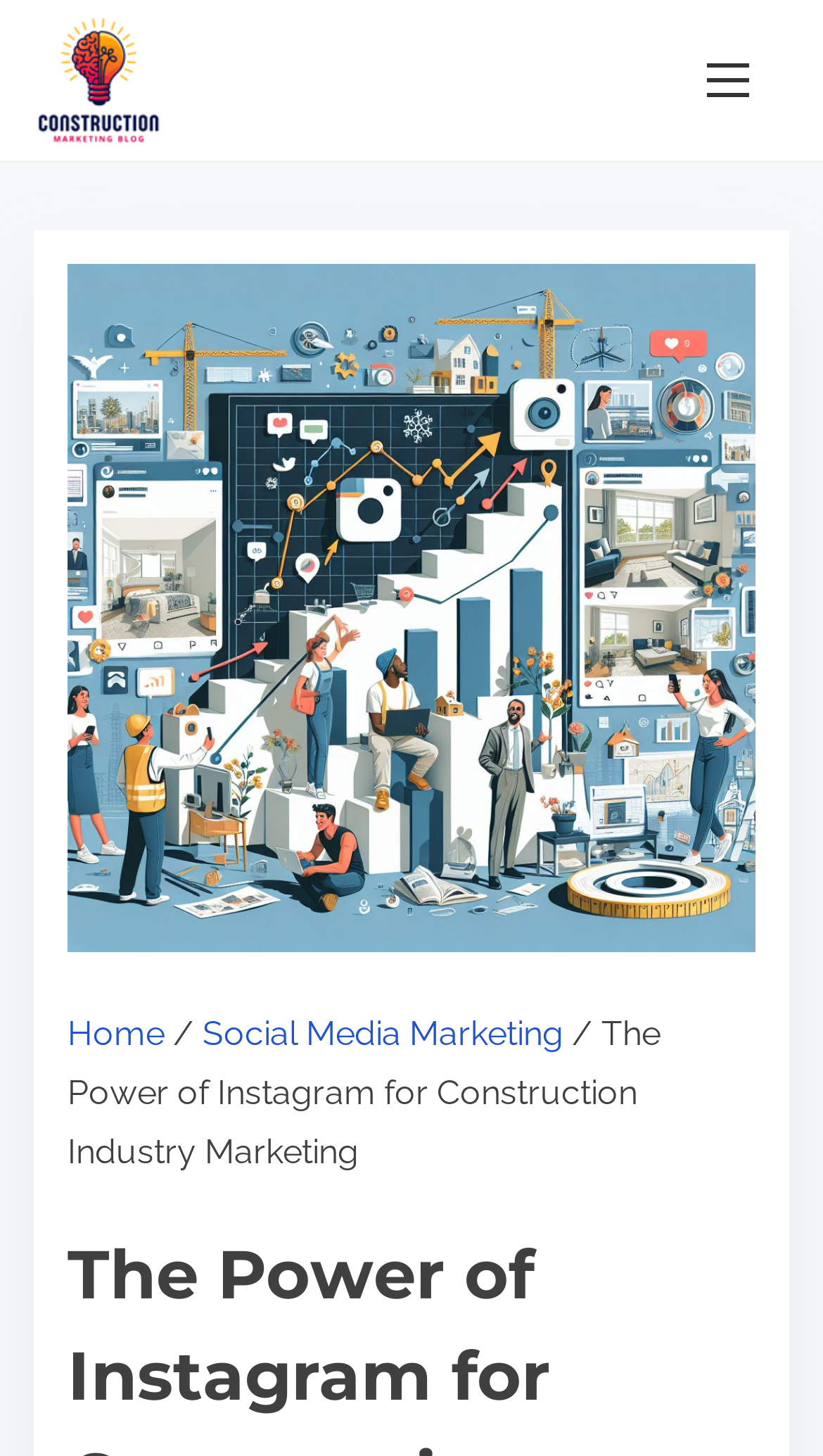What is the name of the navigation button?
Look at the image and respond with a single word or a short phrase.

Toggle Navigation